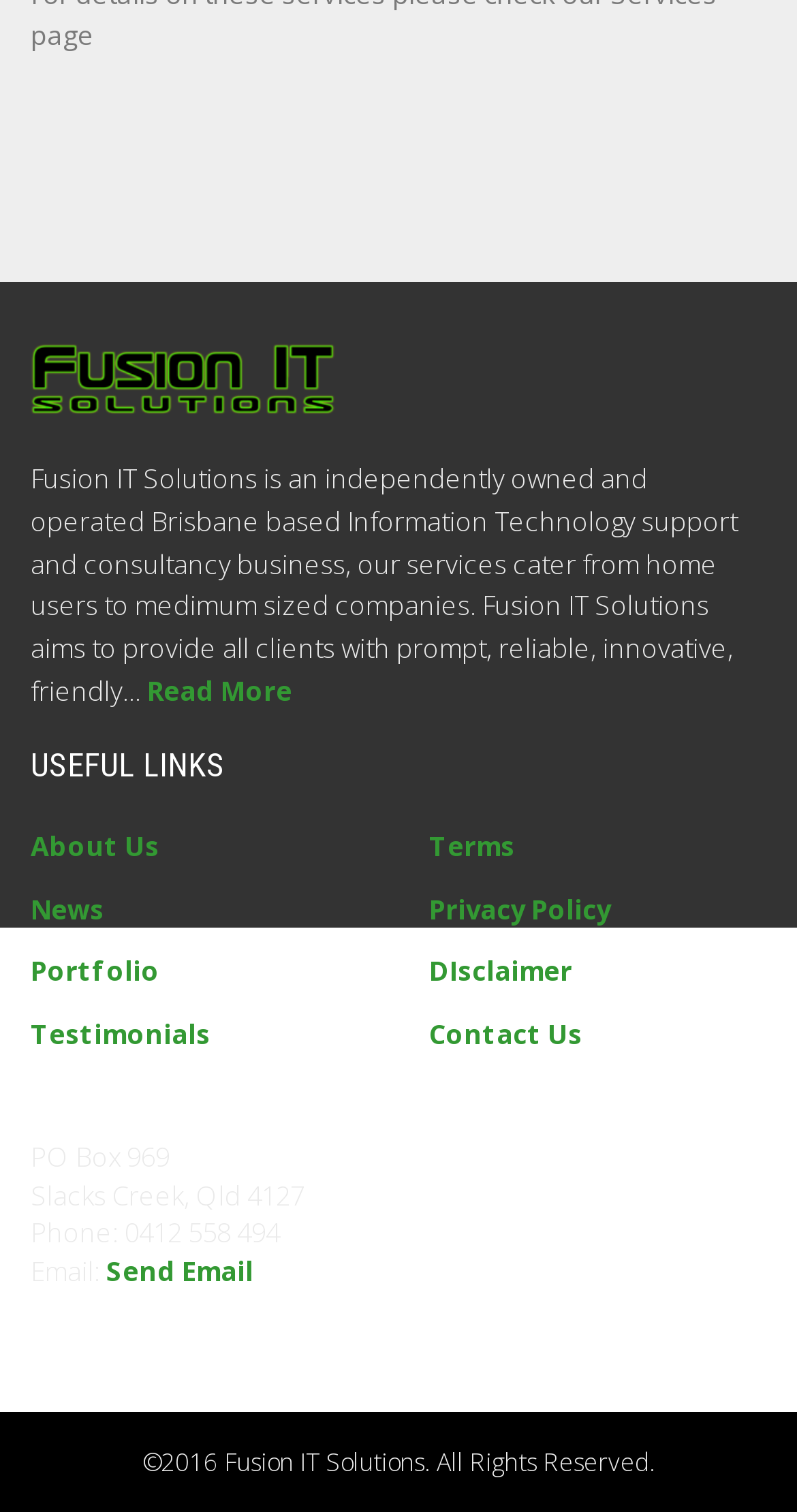Based on the image, give a detailed response to the question: What is the postal address of the company?

The static text elements with the texts 'PO Box 969' and 'Slacks Creek, Qld 4127' provide the postal address of the company.